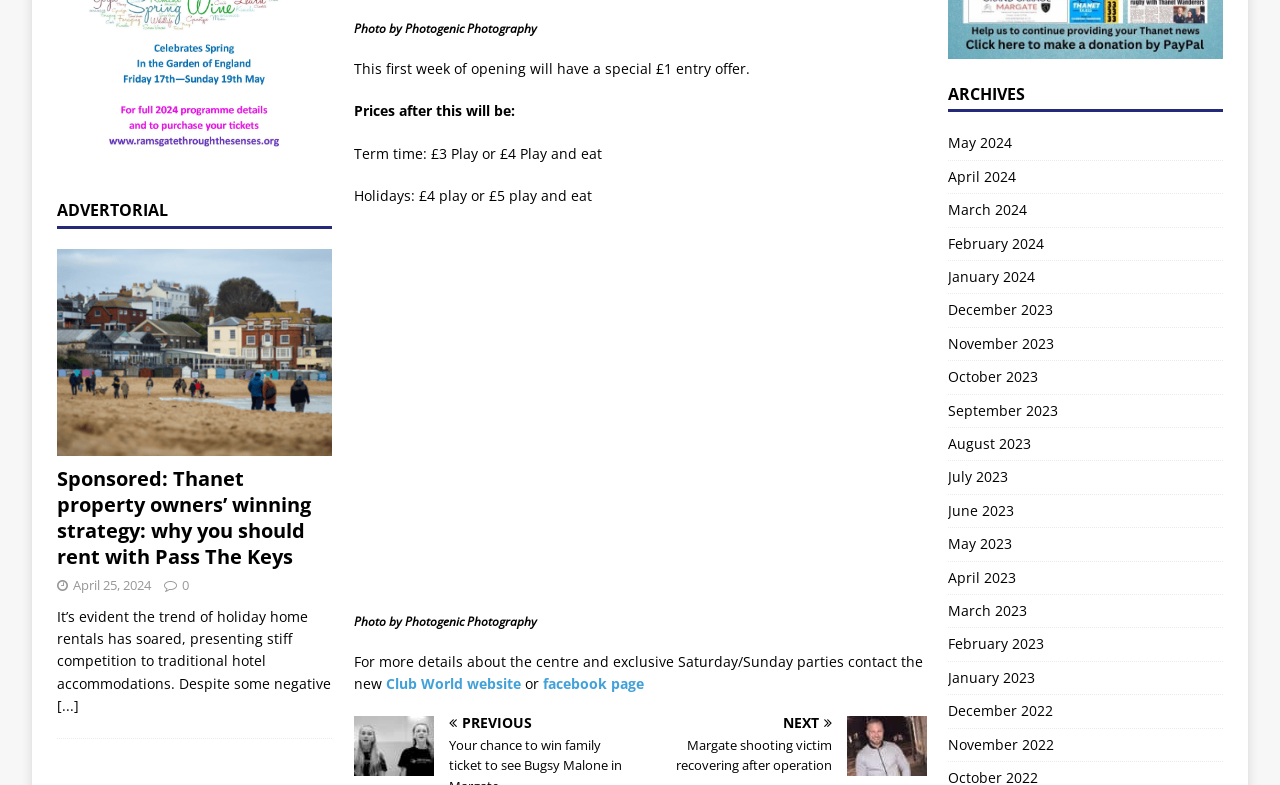Please determine the bounding box of the UI element that matches this description: Club World website. The coordinates should be given as (top-left x, top-left y, bottom-right x, bottom-right y), with all values between 0 and 1.

[0.3, 0.776, 0.401, 0.796]